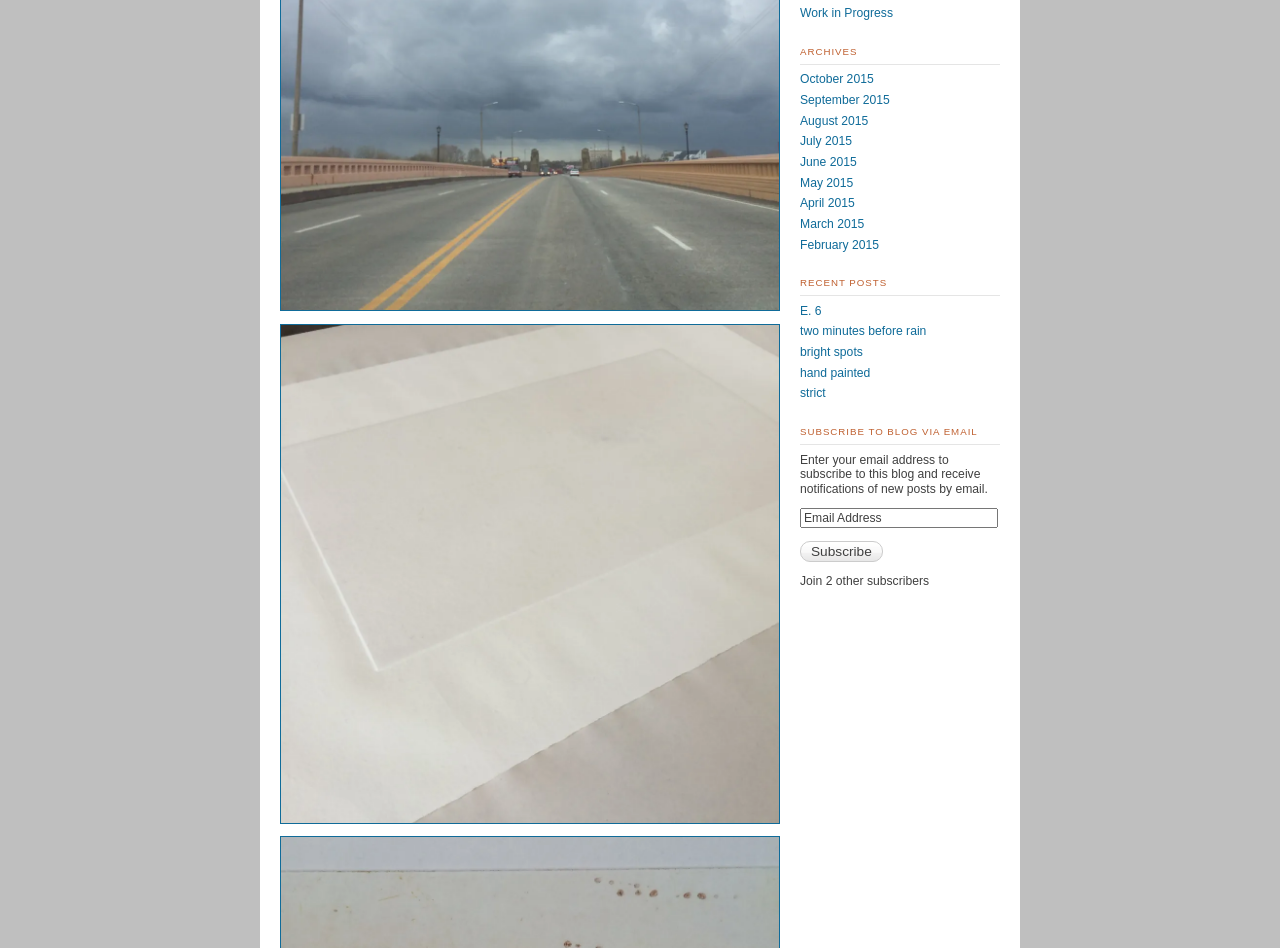Identify the bounding box for the described UI element: "CONTACT US".

None